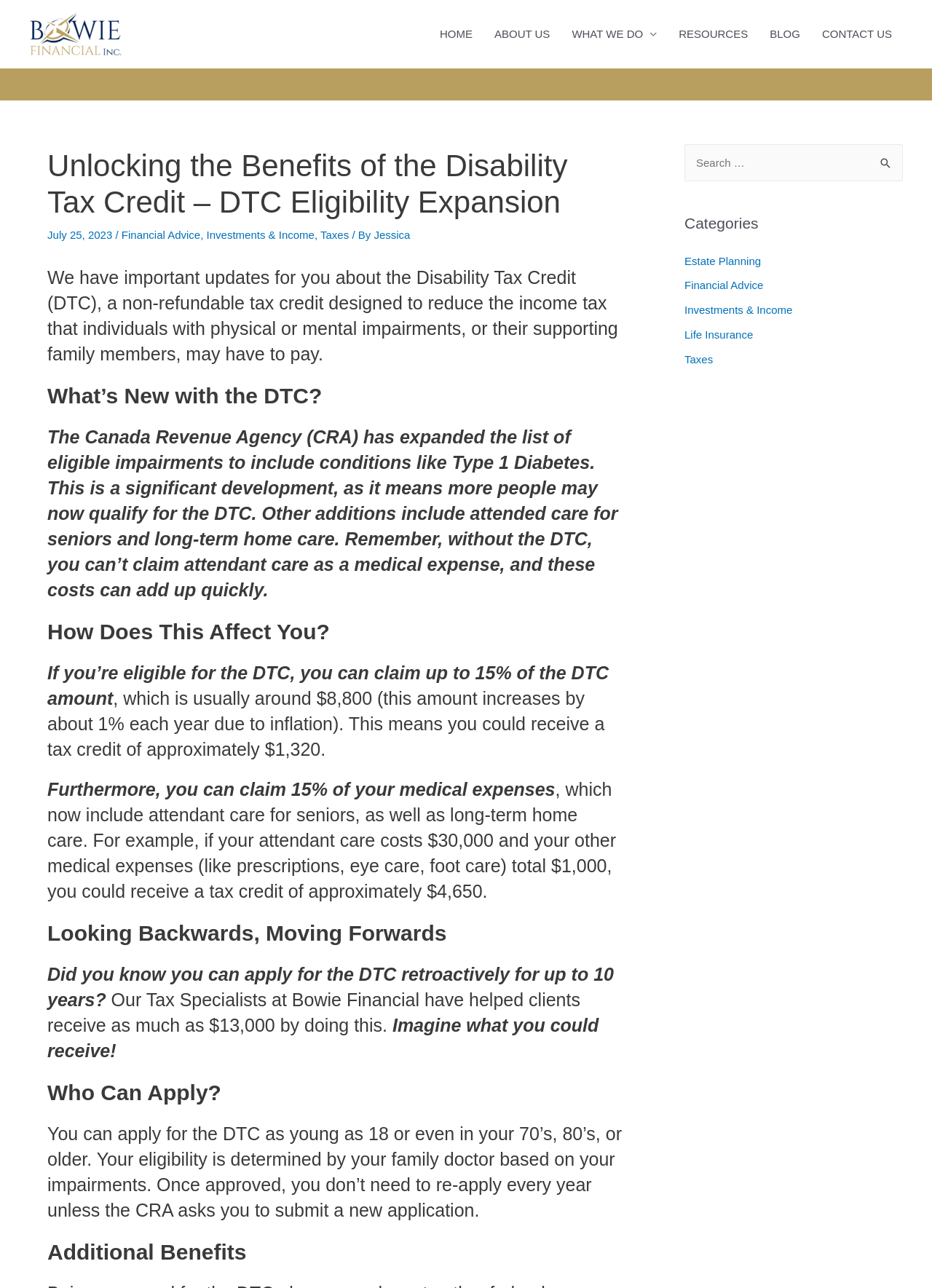What is the maximum amount of tax credit one can receive?
Answer the question with a single word or phrase derived from the image.

approximately $1,320